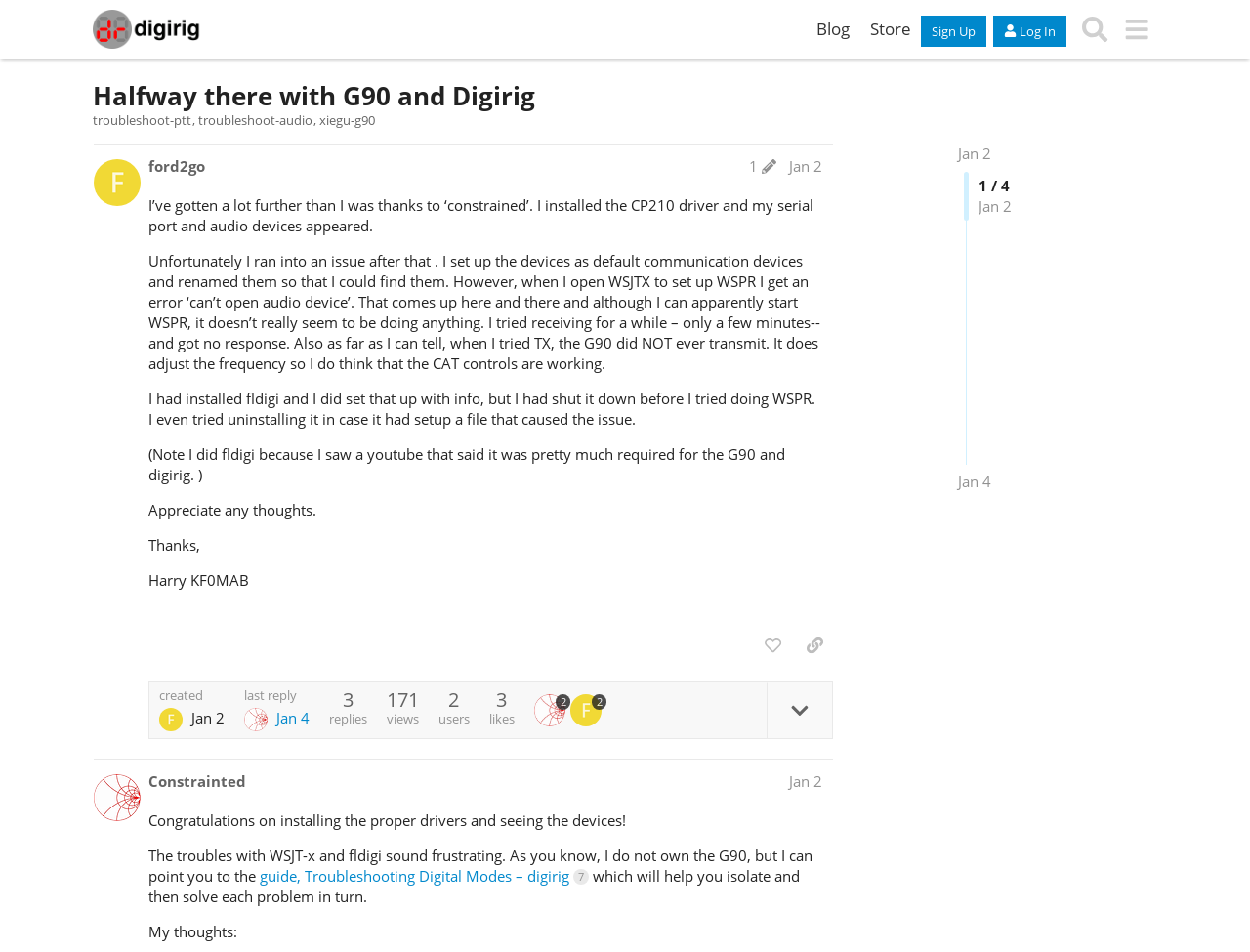Based on the element description: "last reply Jan 4", identify the UI element and provide its bounding box coordinates. Use four float numbers between 0 and 1, [left, top, right, bottom].

[0.195, 0.725, 0.248, 0.769]